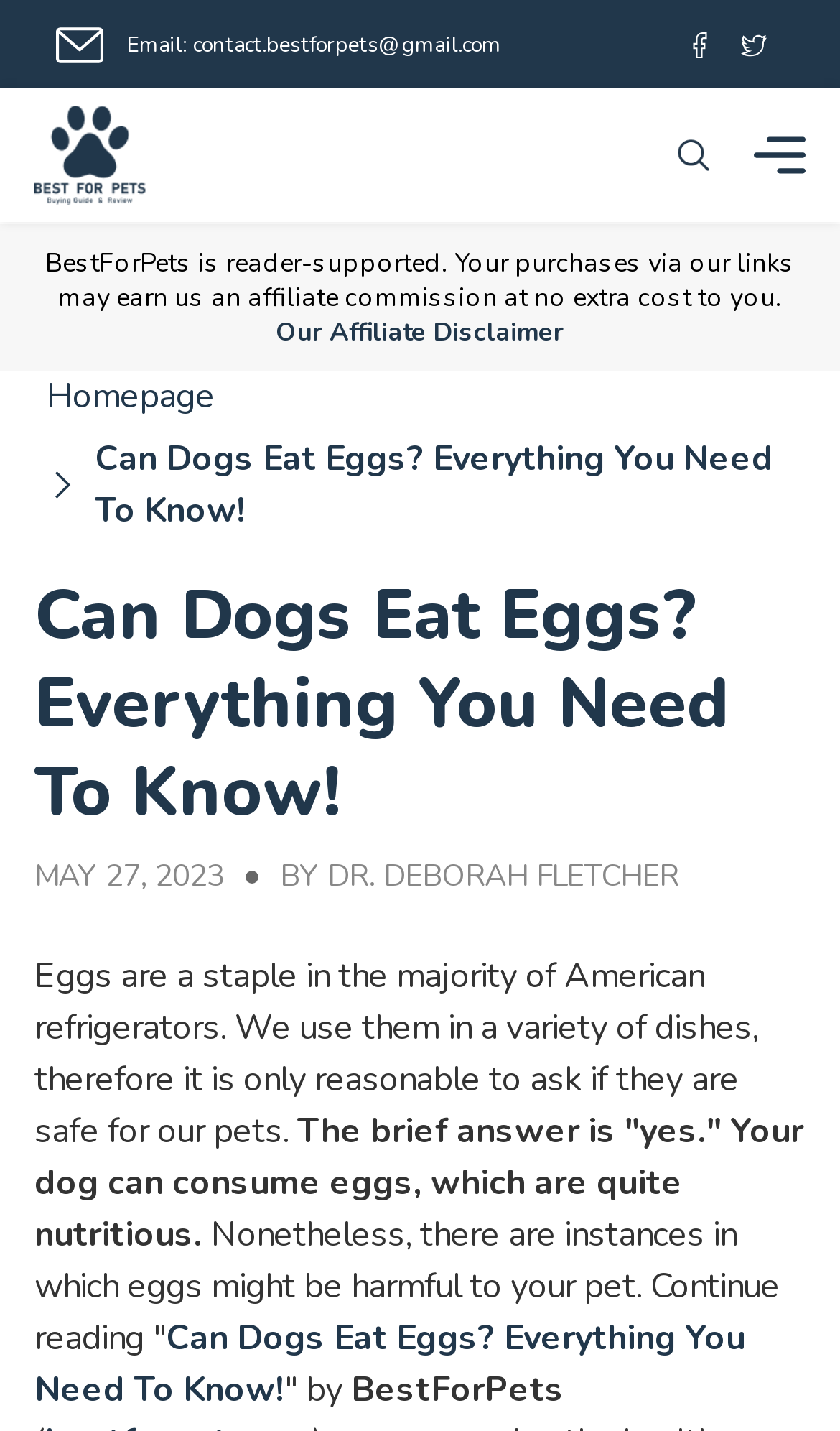Please find and report the primary heading text from the webpage.

Can Dogs Eat Eggs? Everything You Need To Know!